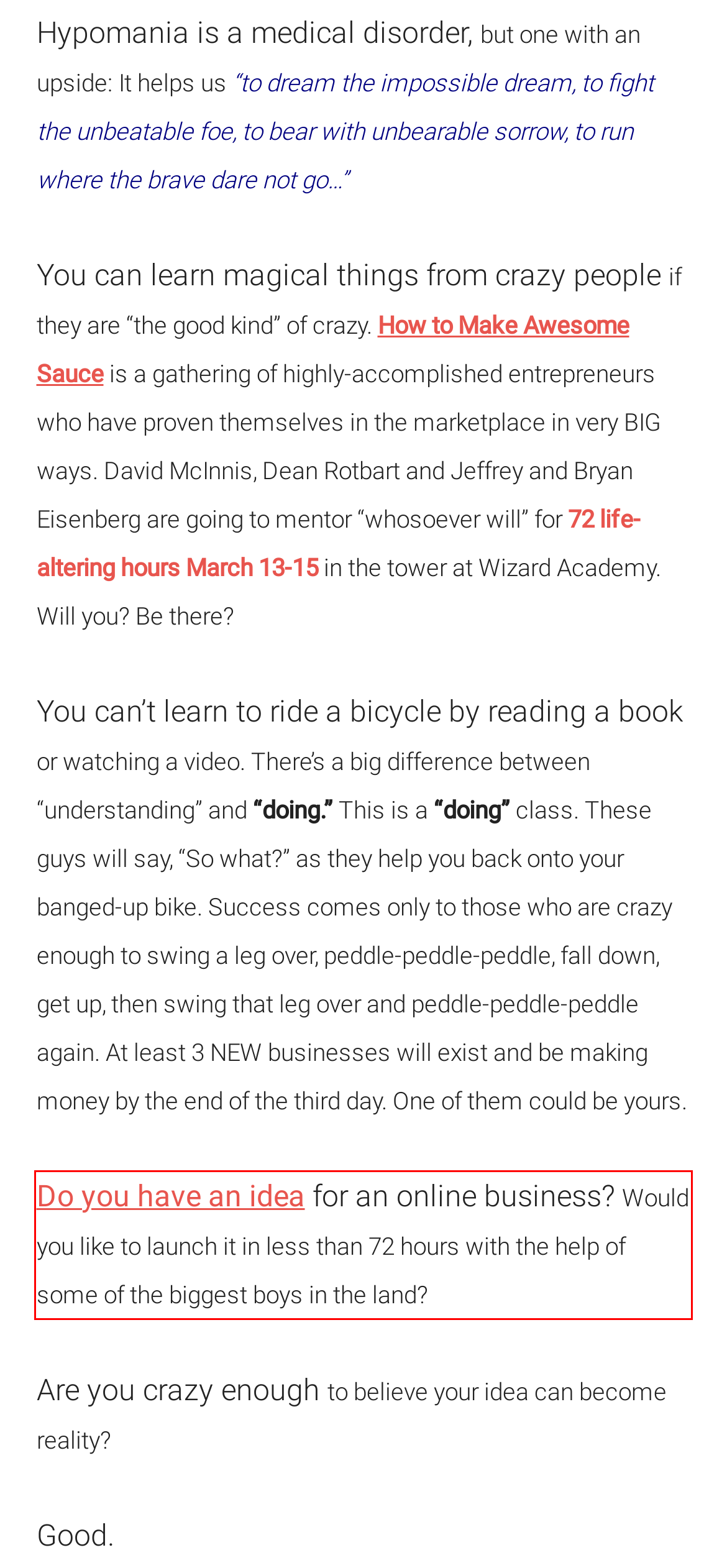Extract and provide the text found inside the red rectangle in the screenshot of the webpage.

Do you have an idea for an online business? Would you like to launch it in less than 72 hours with the help of some of the biggest boys in the land?